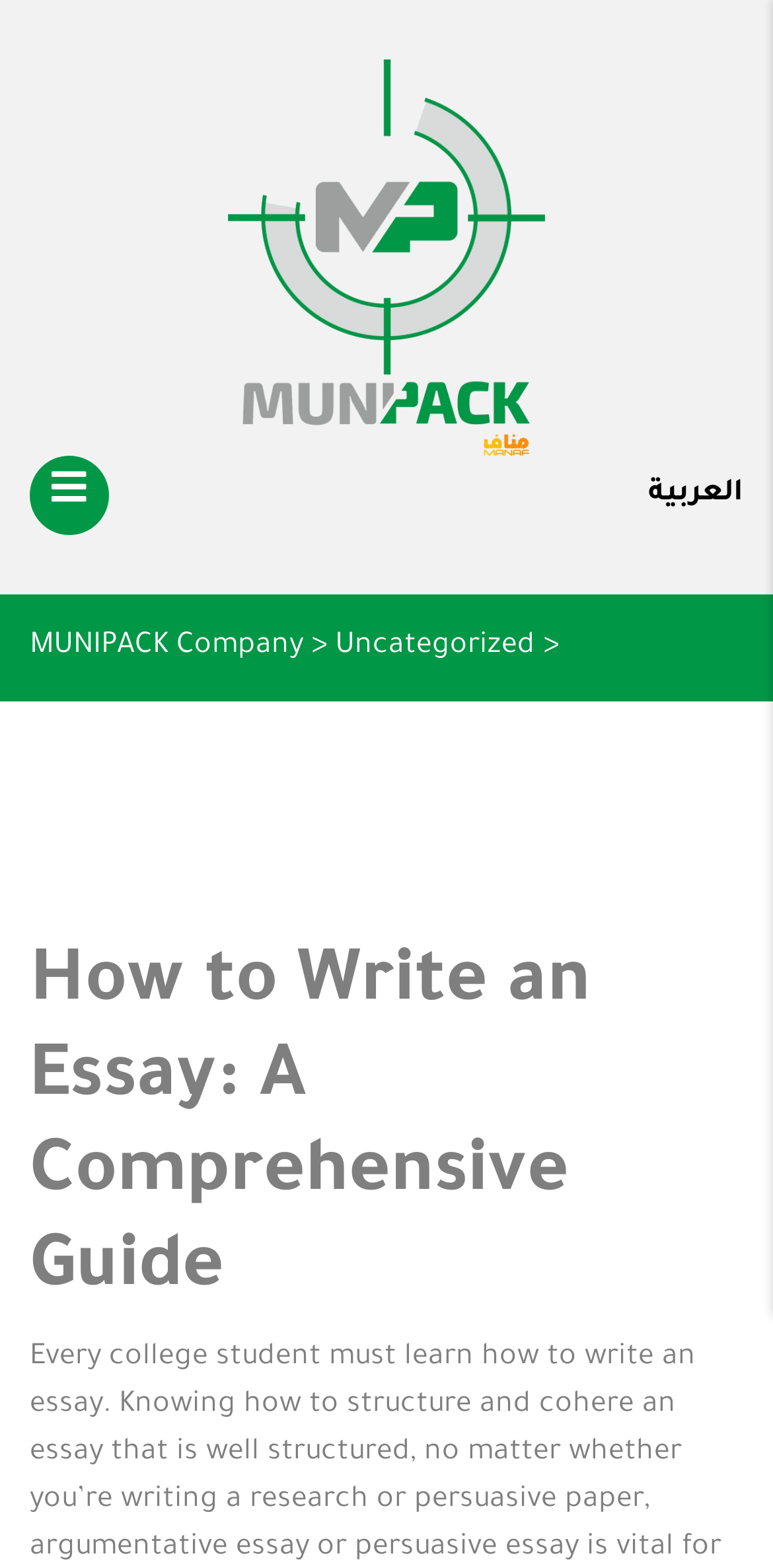Analyze the image and answer the question with as much detail as possible: 
What is the language of the alternative link?

The alternative link is located at the top right corner of the webpage, and its text is 'العربية', which is the Arabic language.